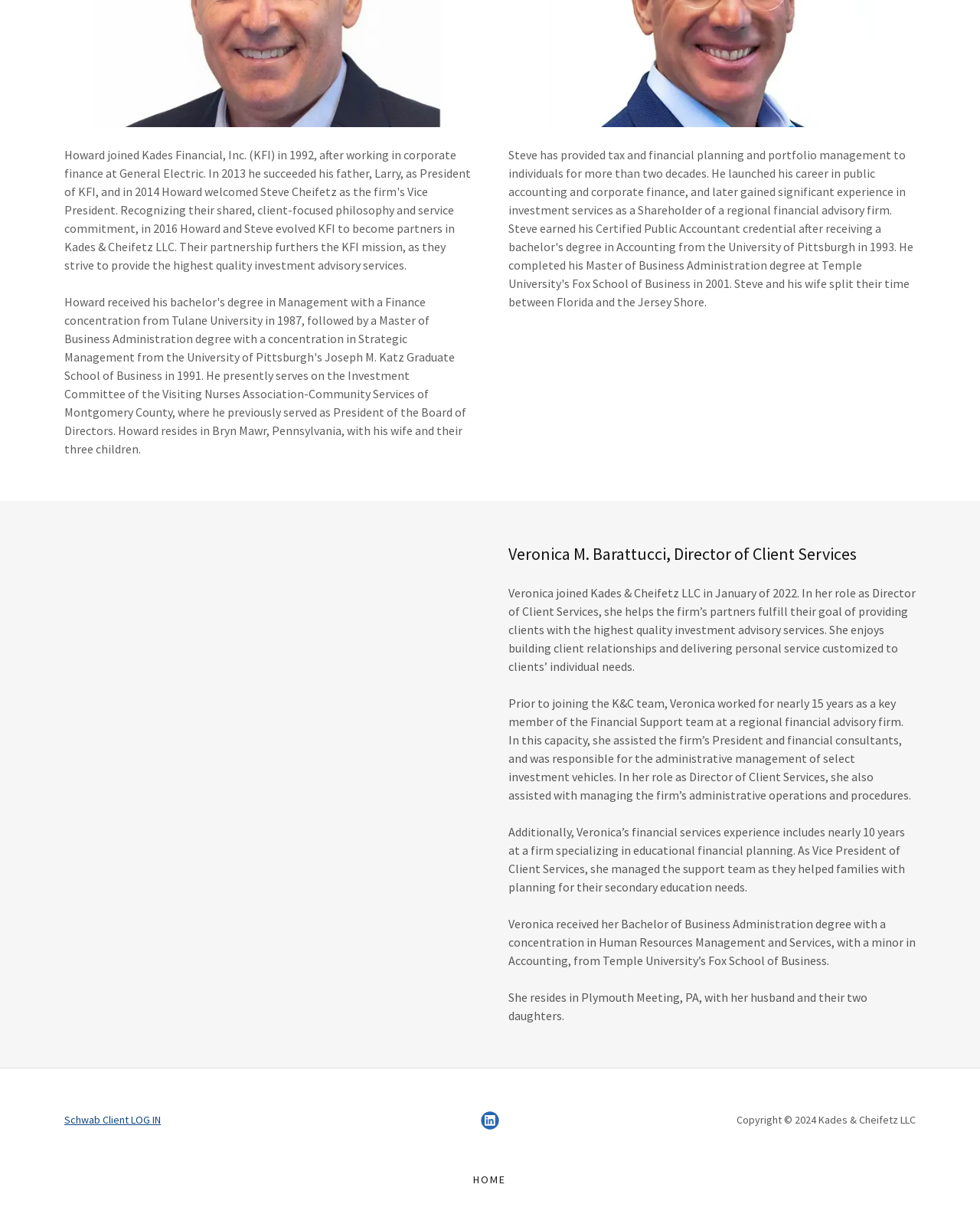Please respond to the question using a single word or phrase:
What is the copyright year of Kades & Cheifetz LLC?

2024